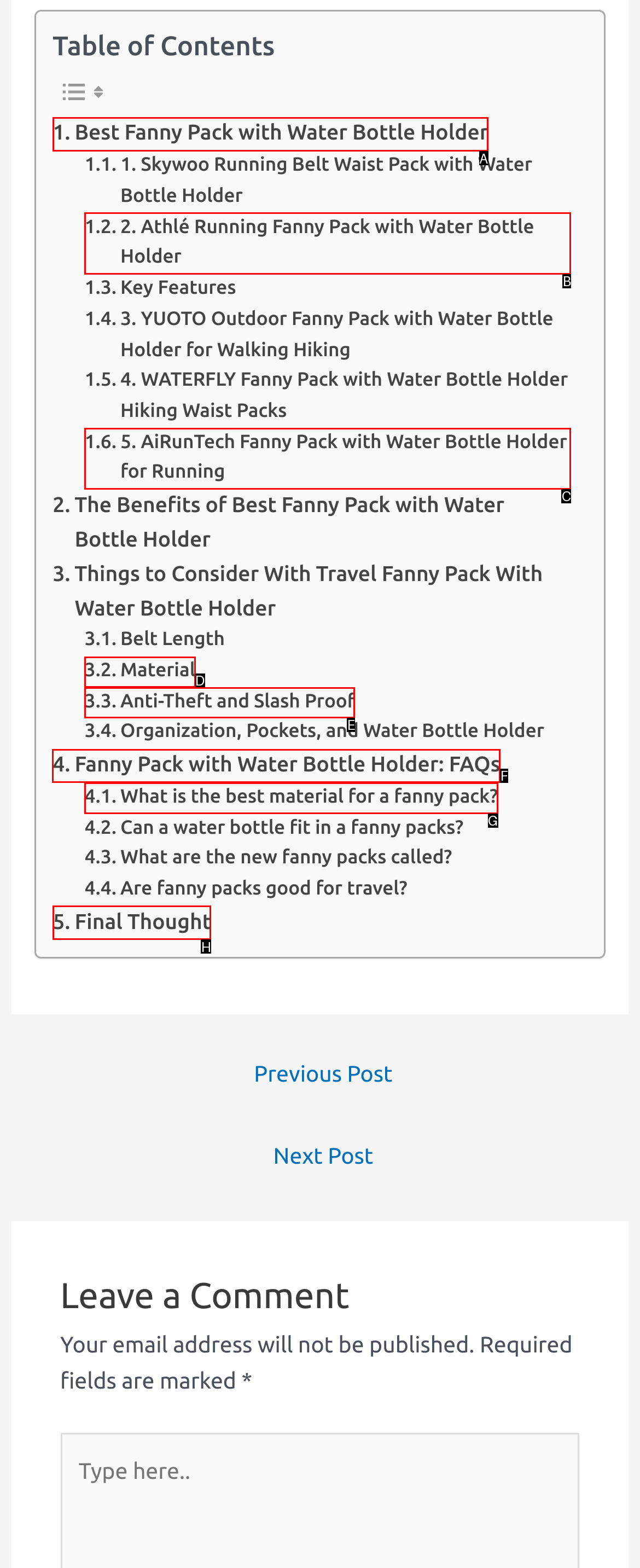Choose the HTML element that should be clicked to accomplish the task: Check the FAQs about fanny packs with water bottle holders. Answer with the letter of the chosen option.

F